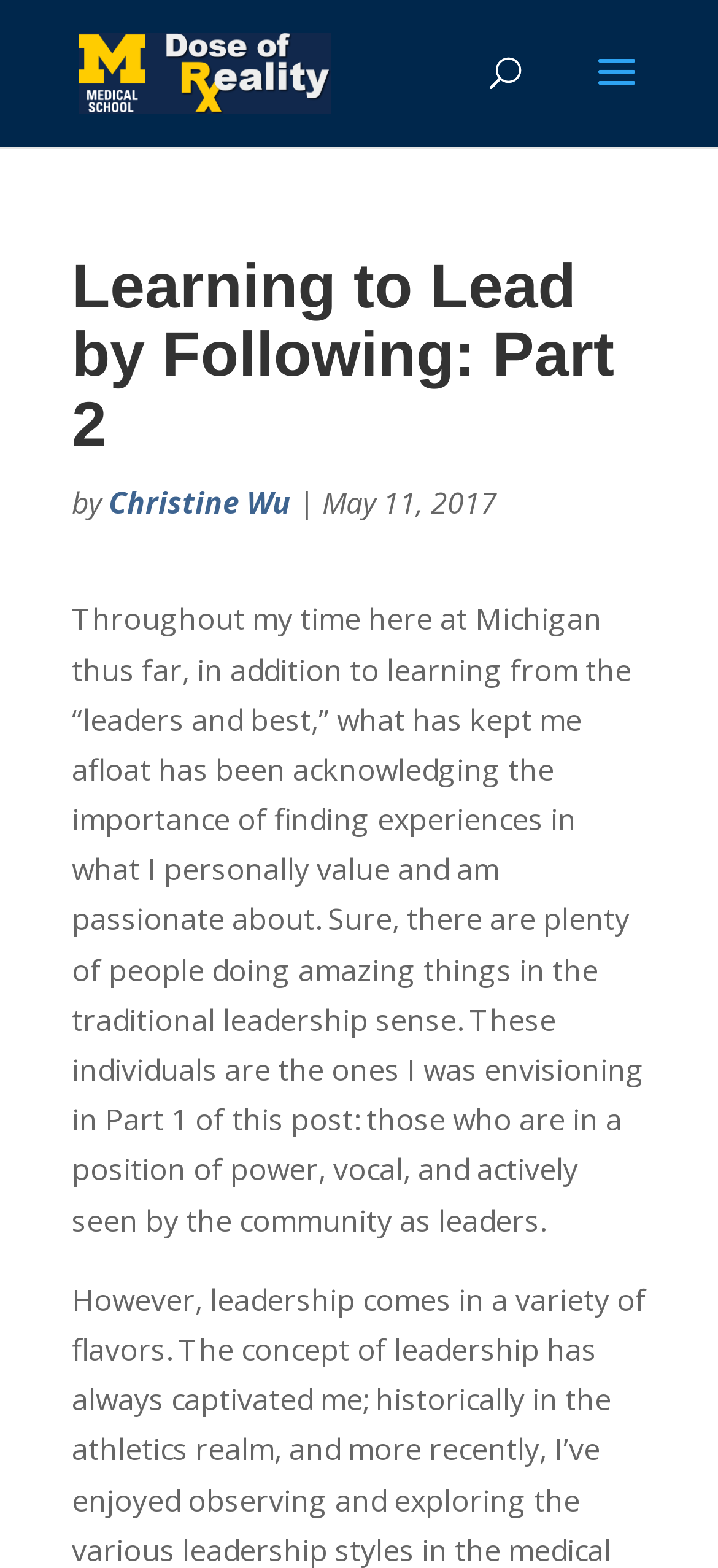Generate a comprehensive description of the webpage content.

The webpage is an article titled "Learning to Lead by Following: Part 2" on the website "Dose of Reality". At the top left of the page, there is a link to the website's homepage, accompanied by a small image with the same name. 

Below the title, there is a search bar that spans almost the entire width of the page. Underneath the search bar, the article's title "Learning to Lead by Following: Part 2" is displayed as a heading. 

To the right of the title, the author's name "Christine Wu" is mentioned, followed by a vertical line and the publication date "May 11, 2017". 

The main content of the article is a long paragraph that occupies most of the page. The text discusses the importance of finding personal values and passions in leadership experiences, and how the author has learned from others who are vocal and active in their communities.